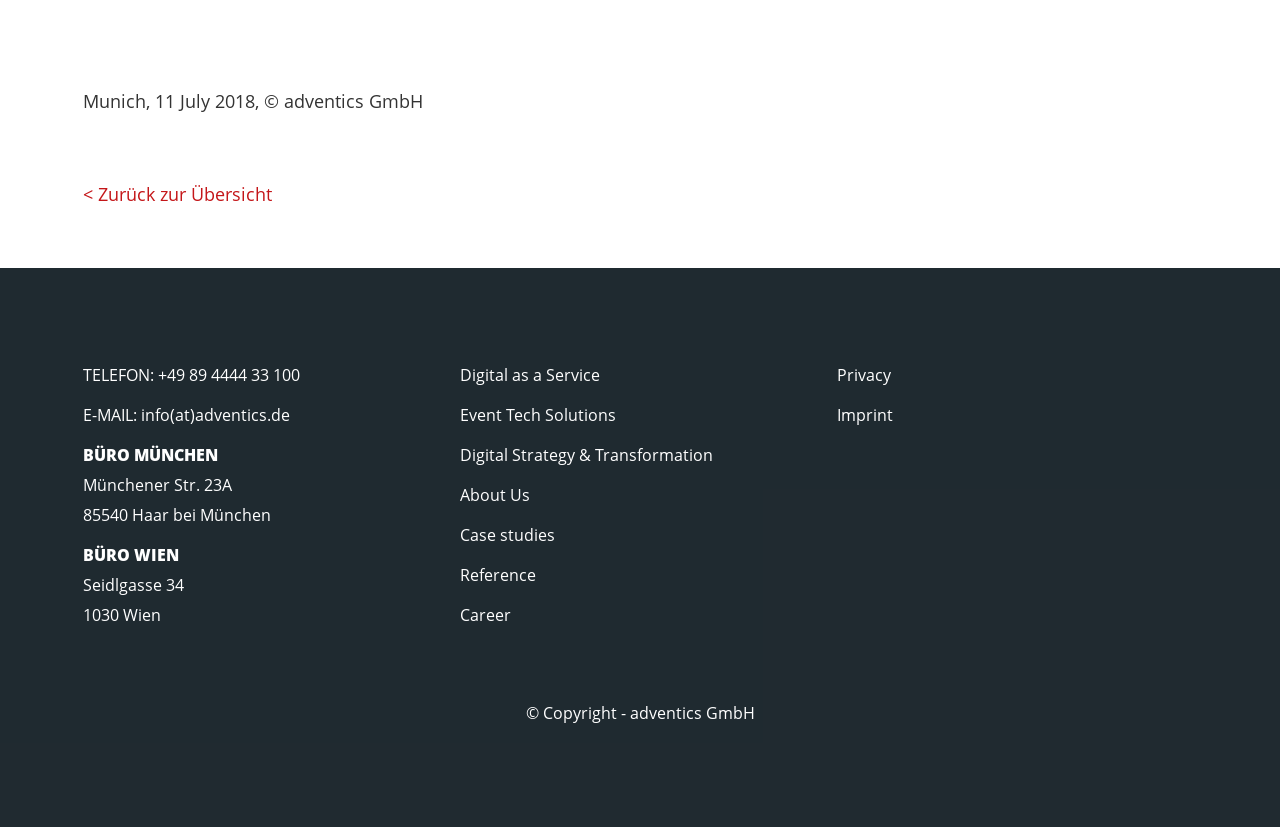Can you identify the bounding box coordinates of the clickable region needed to carry out this instruction: 'check contact information in Munich'? The coordinates should be four float numbers within the range of 0 to 1, stated as [left, top, right, bottom].

[0.064, 0.441, 0.234, 0.467]